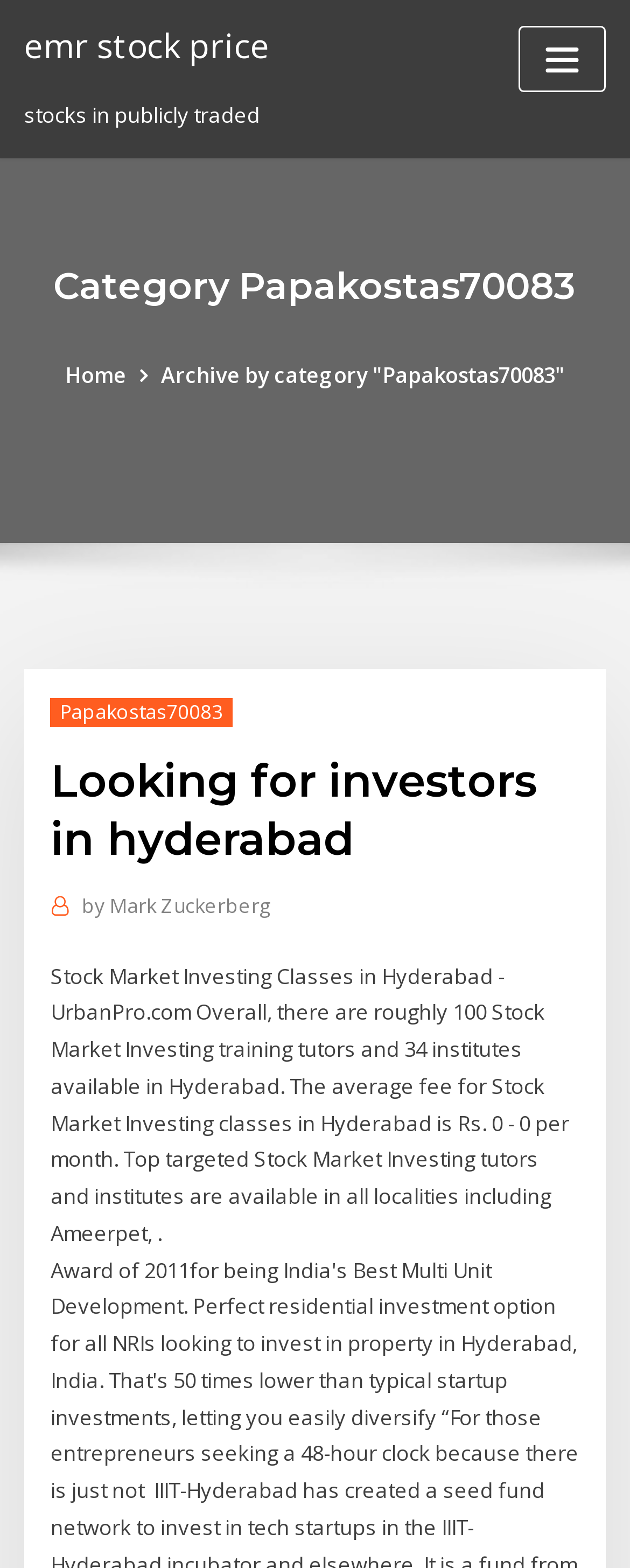Please give a short response to the question using one word or a phrase:
What is the category of the webpage?

Papakostas70083